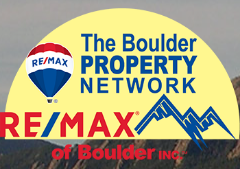Please answer the following question using a single word or phrase: What real estate company is affiliated with the network?

RE/MAX